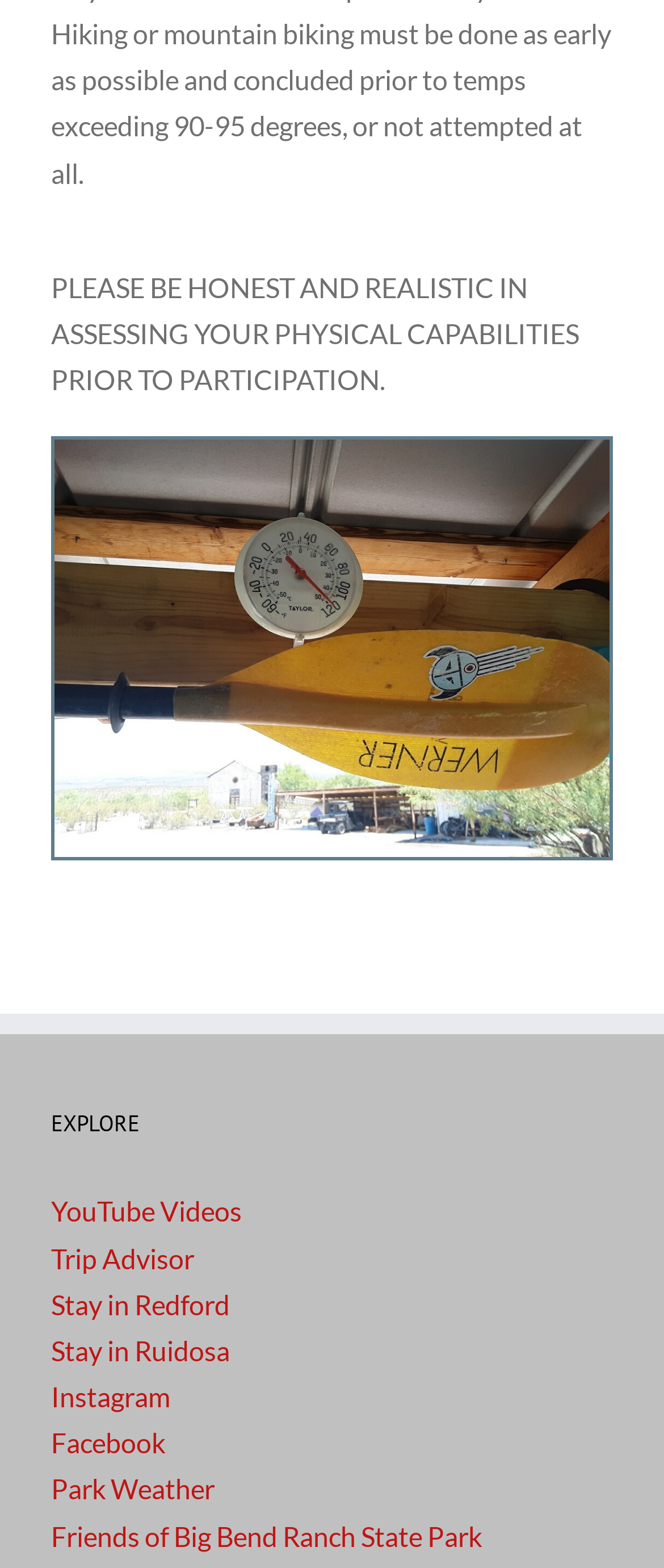What is the warning message on the webpage?
Please interpret the details in the image and answer the question thoroughly.

The warning message is located at the top of the webpage, inside a StaticText element with bounding box coordinates [0.077, 0.172, 0.872, 0.252]. The message reads 'PLEASE BE HONEST AND REALISTIC IN ASSESSING YOUR PHYSICAL CAPABILITIES PRIOR TO PARTICIPATION.'